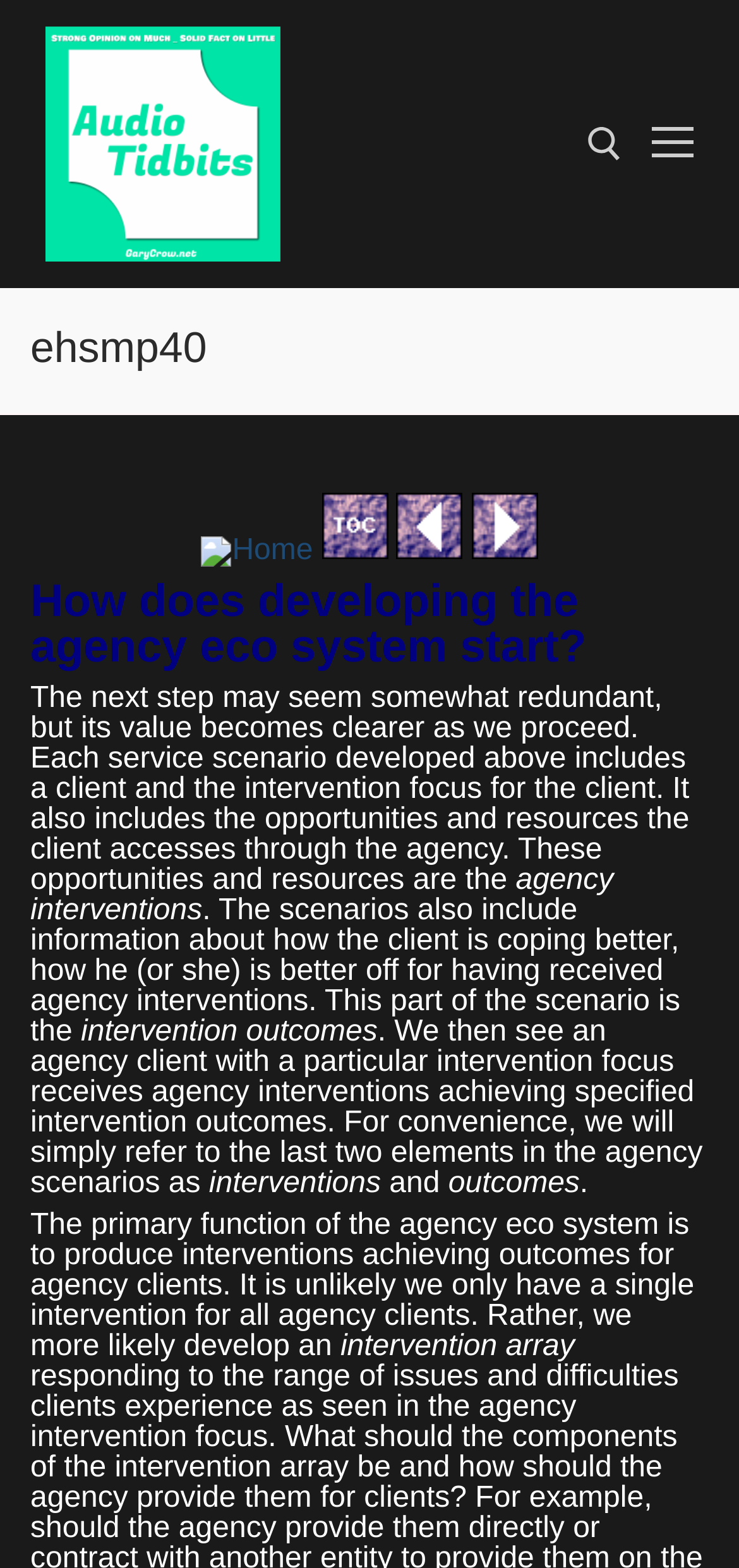Using the details from the image, please elaborate on the following question: How many images are on the webpage?

There are six images on the webpage, which are associated with the navigation links 'Home', 'TOC', 'Previous', 'Next', the 'Audio Tidbits' logo, and an unnamed image at the top right corner. These images are likely used to provide visual cues for the navigation links and the website's branding.